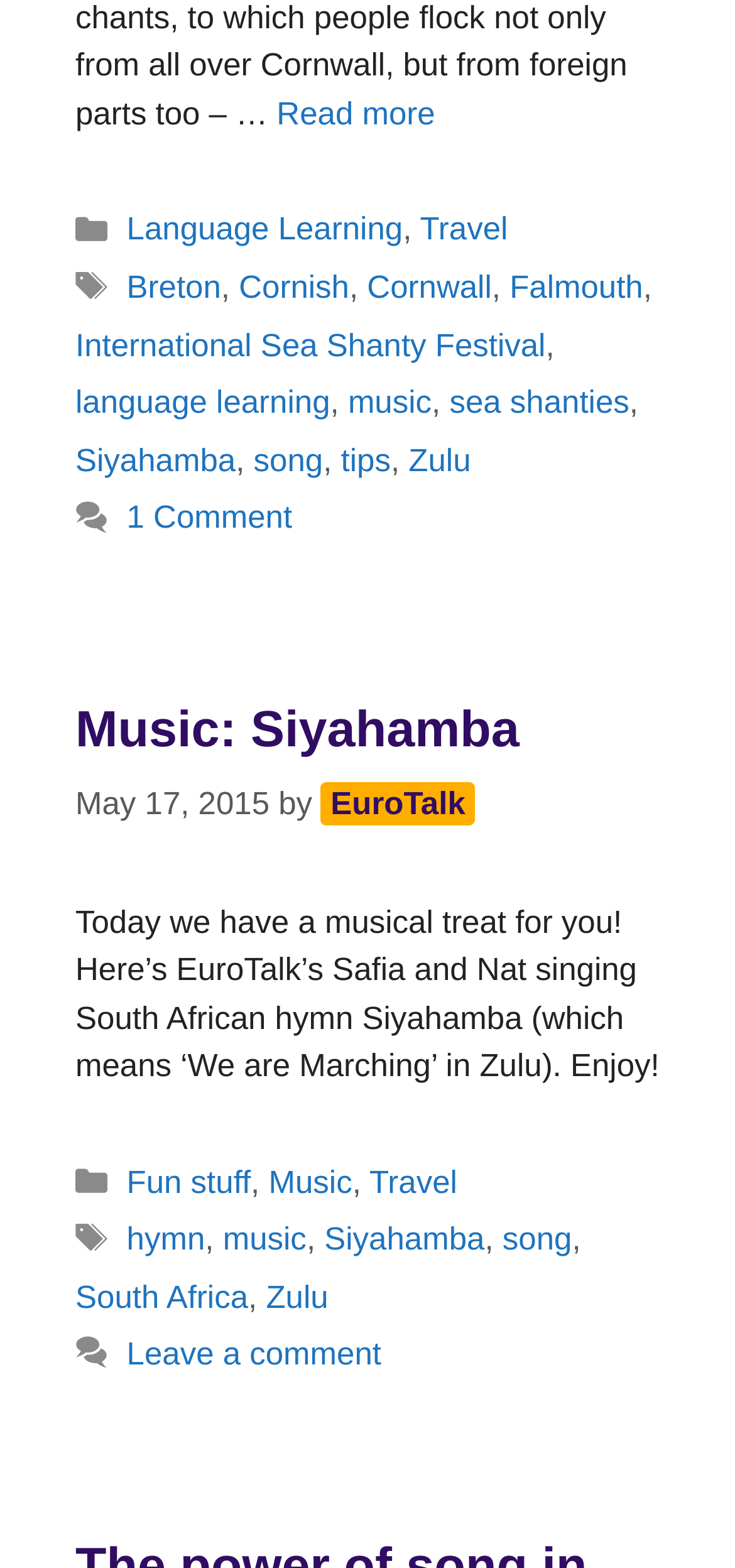What is the title of the article?
Offer a detailed and exhaustive answer to the question.

The title of the article can be found in the heading element, which is 'Music: Siyahamba'. This is the main title of the article, and it is displayed prominently on the webpage.